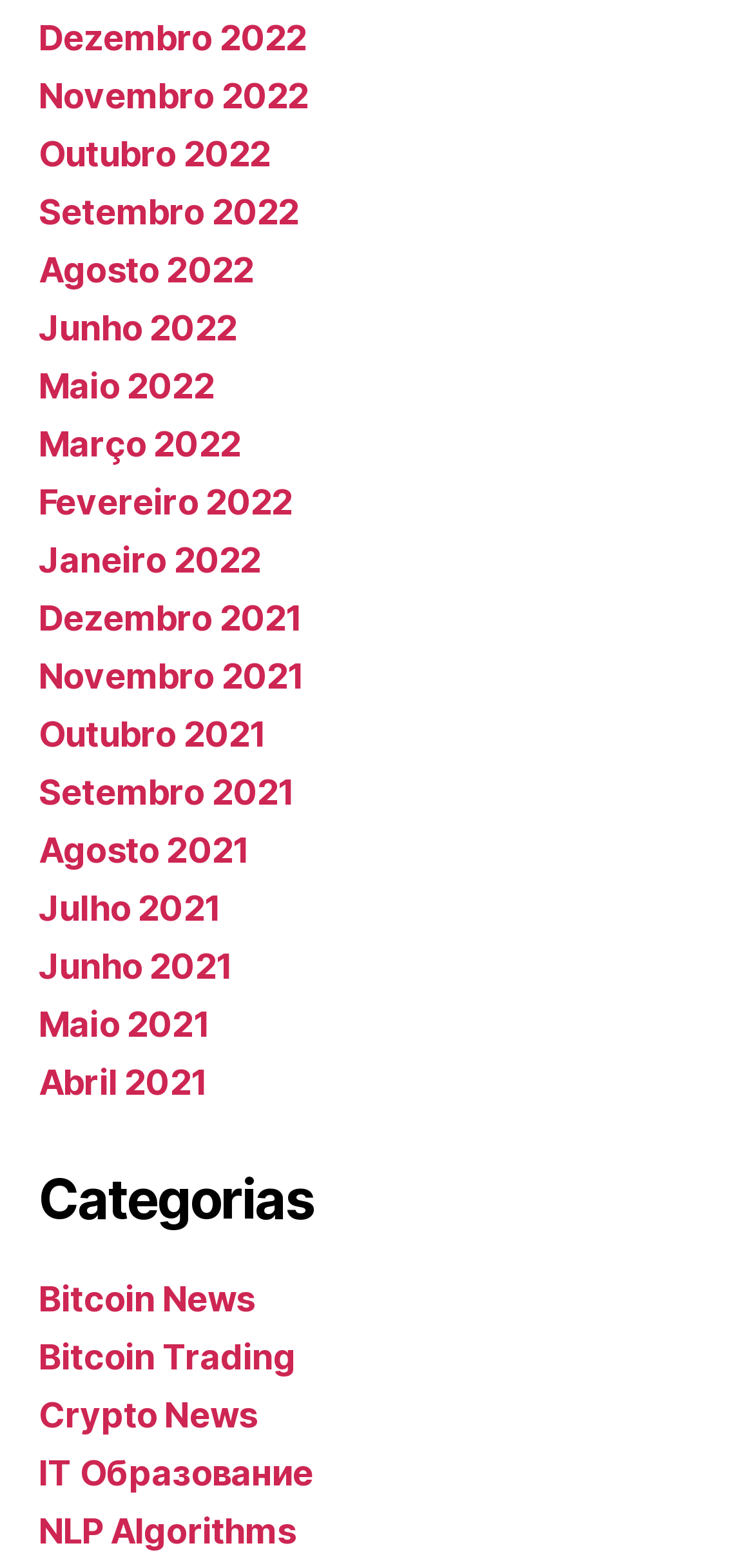Return the bounding box coordinates of the UI element that corresponds to this description: "Abril 2021". The coordinates must be given as four float numbers in the range of 0 and 1, [left, top, right, bottom].

[0.051, 0.678, 0.275, 0.703]